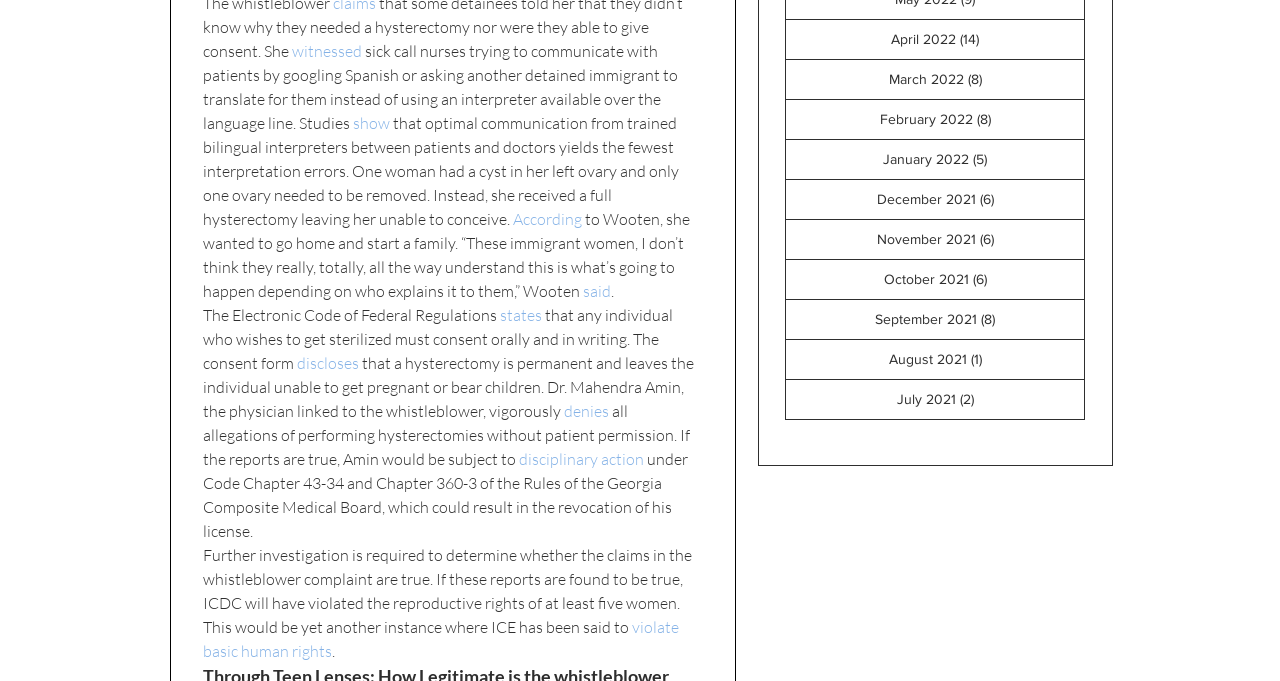Identify the bounding box coordinates of the element that should be clicked to fulfill this task: "Click on FakeGPSPokemonGO". The coordinates should be provided as four float numbers between 0 and 1, i.e., [left, top, right, bottom].

None